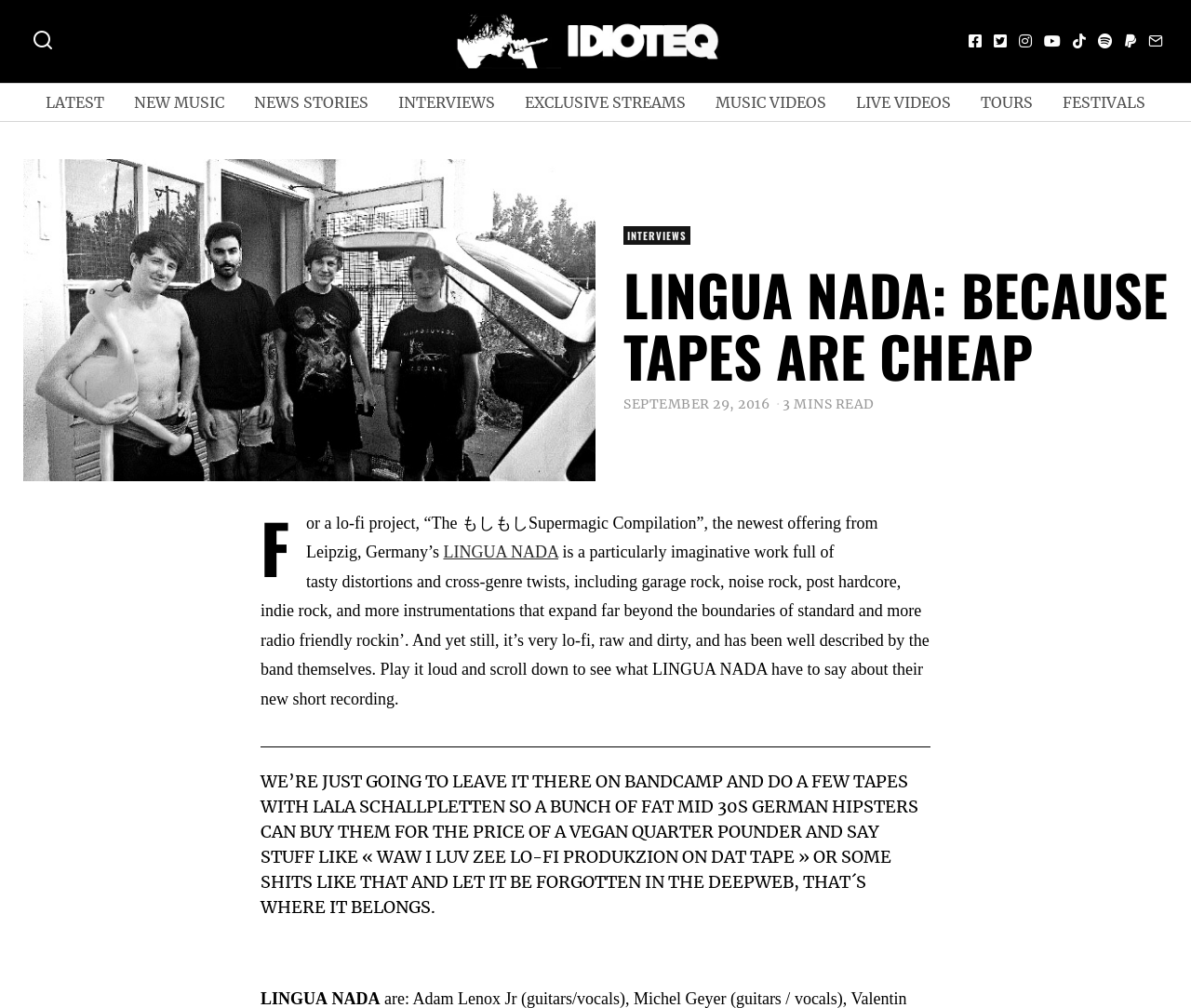Determine the primary headline of the webpage.

LINGUA NADA: BECAUSE TAPES ARE CHEAP